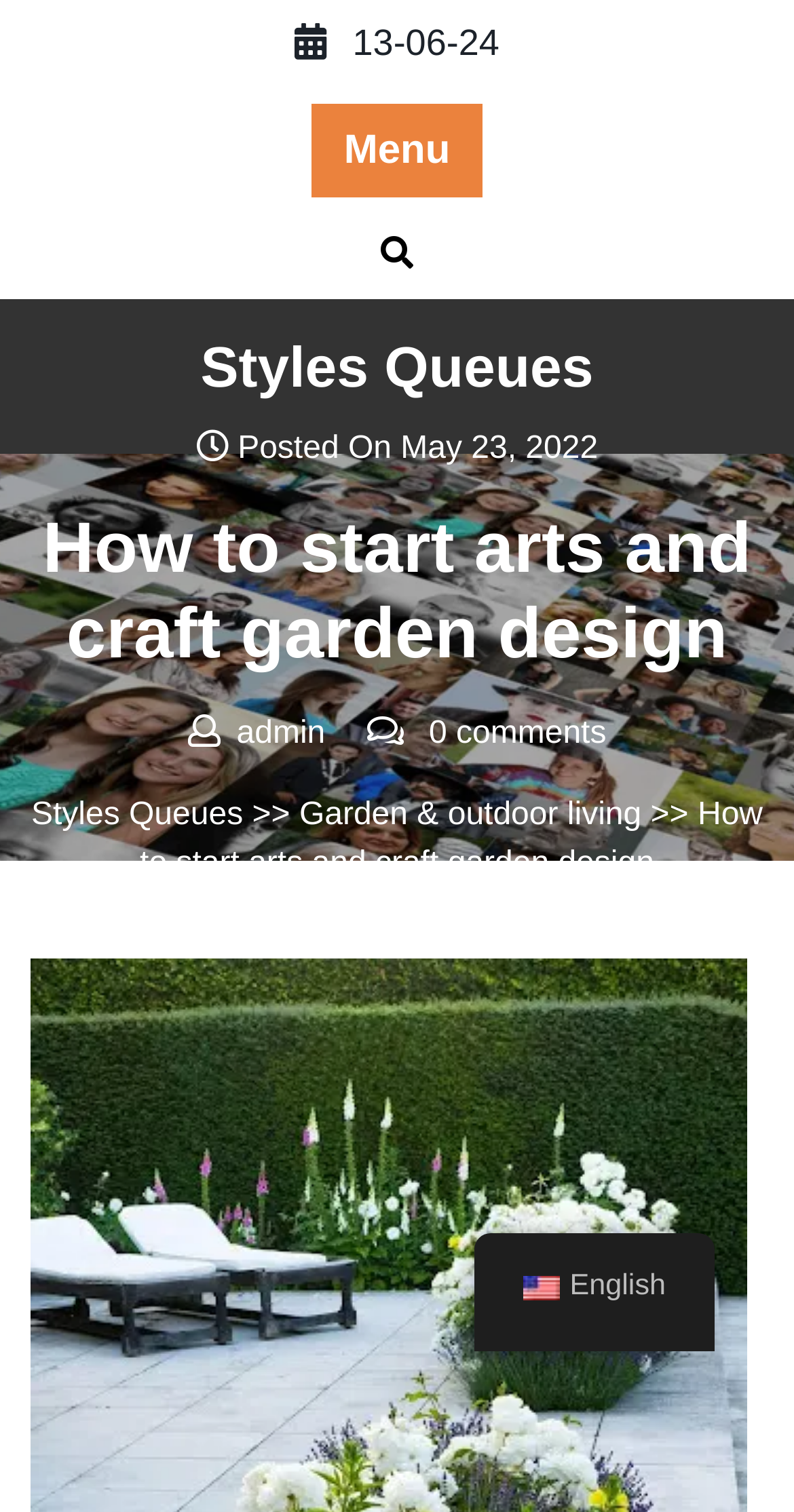Offer an in-depth caption of the entire webpage.

This webpage is about arts and craft garden design, with a focus on creating a timeless garden design. At the top of the page, there is a date "13-06-24" and a button with no text, followed by another button with a search icon. Below these elements, there is a link to "Styles Queues" and a text "Posted On May 23, 2022". 

The main heading "How to start arts and craft garden design" is prominently displayed in the middle of the page. Underneath the heading, there is a text "admin" and another text "0 comments". 

On the right side of the page, there are links to "Styles Queues" and "Garden & outdoor living", with arrow symbols pointing to the right. Below these links, there is a longer text ">> How to start arts and craft garden design". 

At the bottom of the page, there is a link to "en_US English" accompanied by a small image of the US flag.